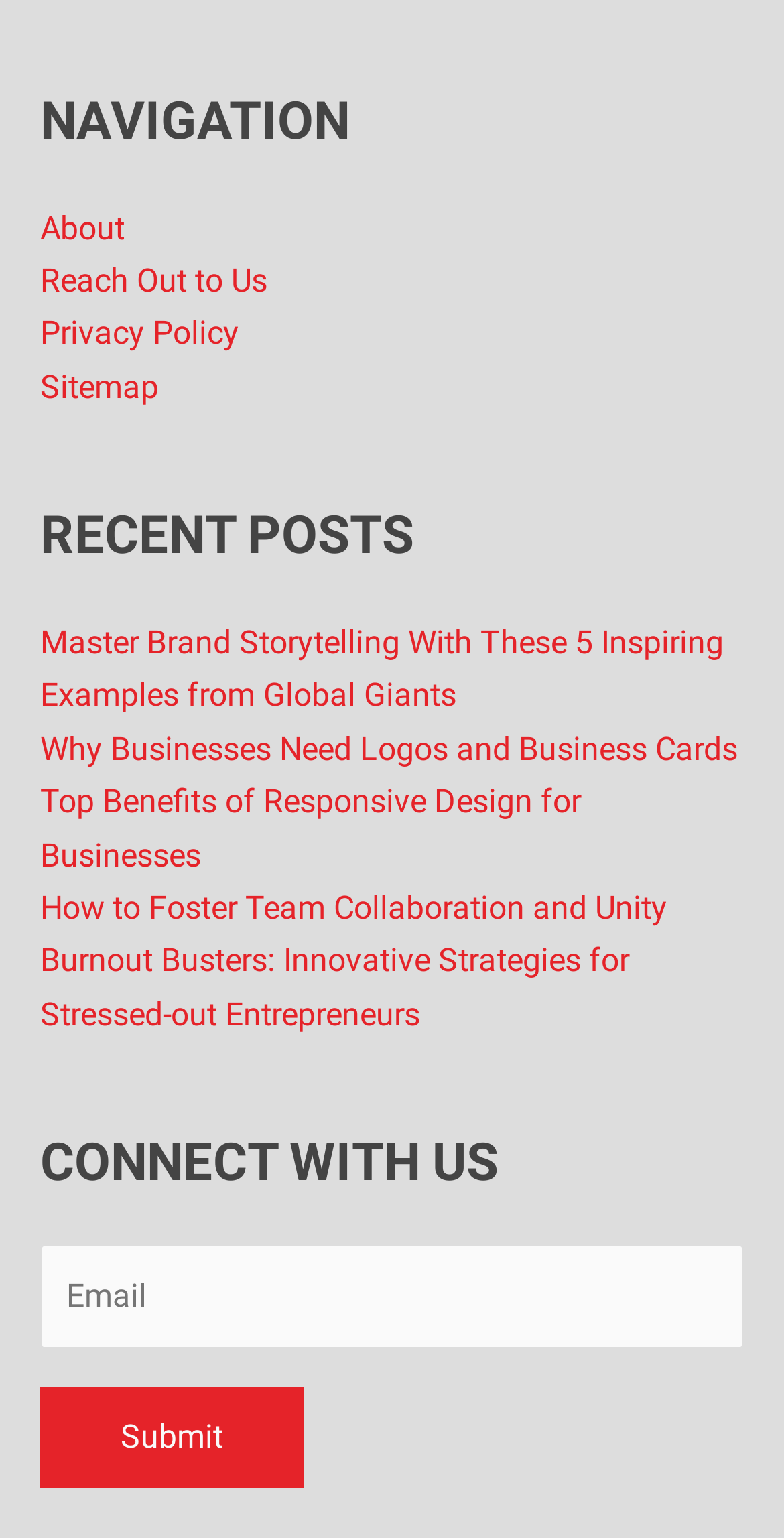Refer to the image and provide a thorough answer to this question:
What is the label of the textbox in the contact form?

The contact form at the bottom of the webpage contains a textbox with a label 'Email', which is a required field that users need to fill in to submit the form.